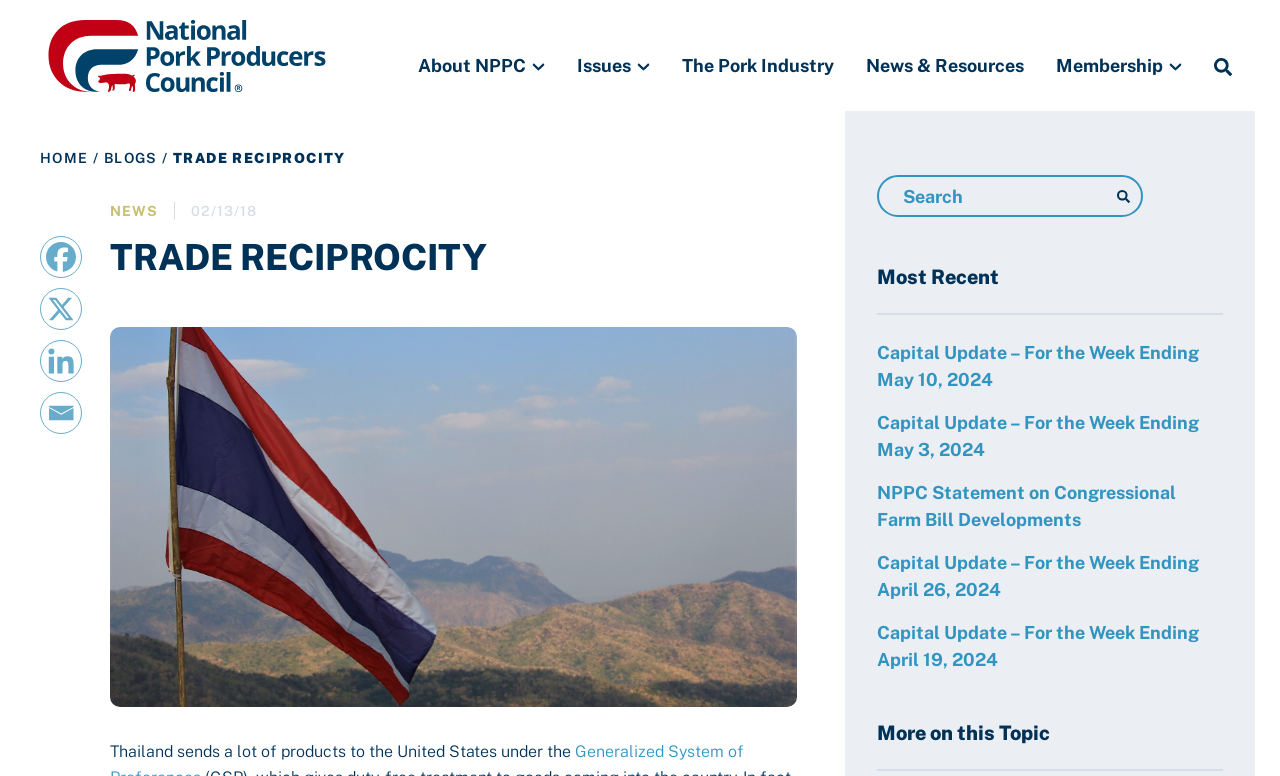Based on what you see in the screenshot, provide a thorough answer to this question: What is the topic of the latest article?

The latest article is represented by the heading element with the text 'TRADE RECIPROCITY'. This suggests that the topic of the latest article is related to trade reciprocity.